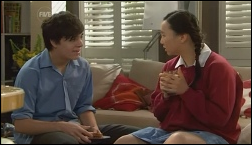Detail every aspect of the image in your description.

In this scene from "Neighbours," two characters, Zeke Kinski and Sunny Lee, share a poignant moment on a cozy living room set. Zeke, dressed in a casual blue shirt, listens attentively as Sunny, wearing a red sweater and sitting with her legs crossed, animatedly expresses her thoughts while holding a slice of bread in her hands. The warm, inviting atmosphere is enhanced by natural light streaming through the partially closed window shutters and the vibrant cushions scattered on the couch. This intimate conversation hints at deepening relationships and the complexities of their youthful experiences.